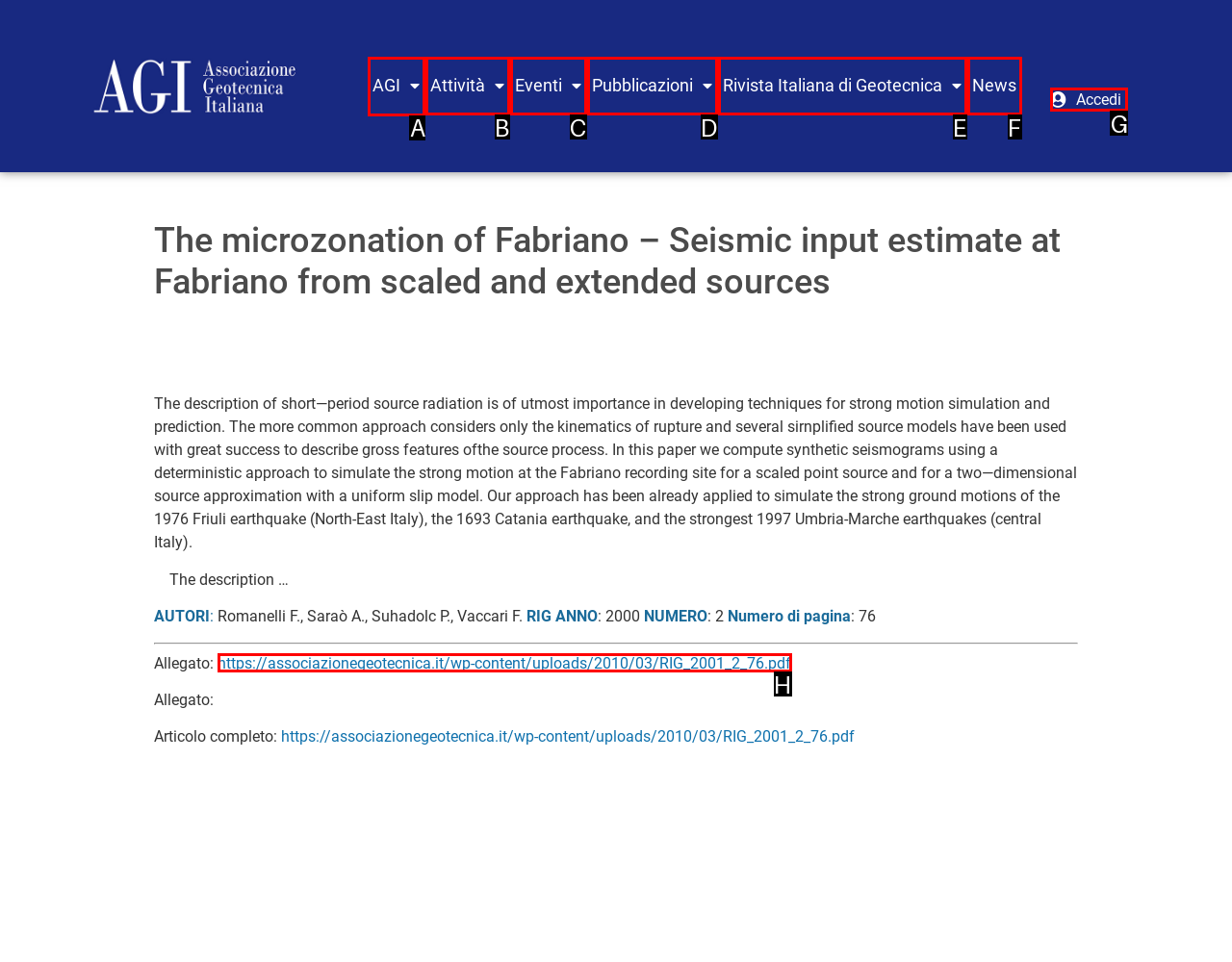From the given options, tell me which letter should be clicked to complete this task: Click on the AGI link
Answer with the letter only.

A